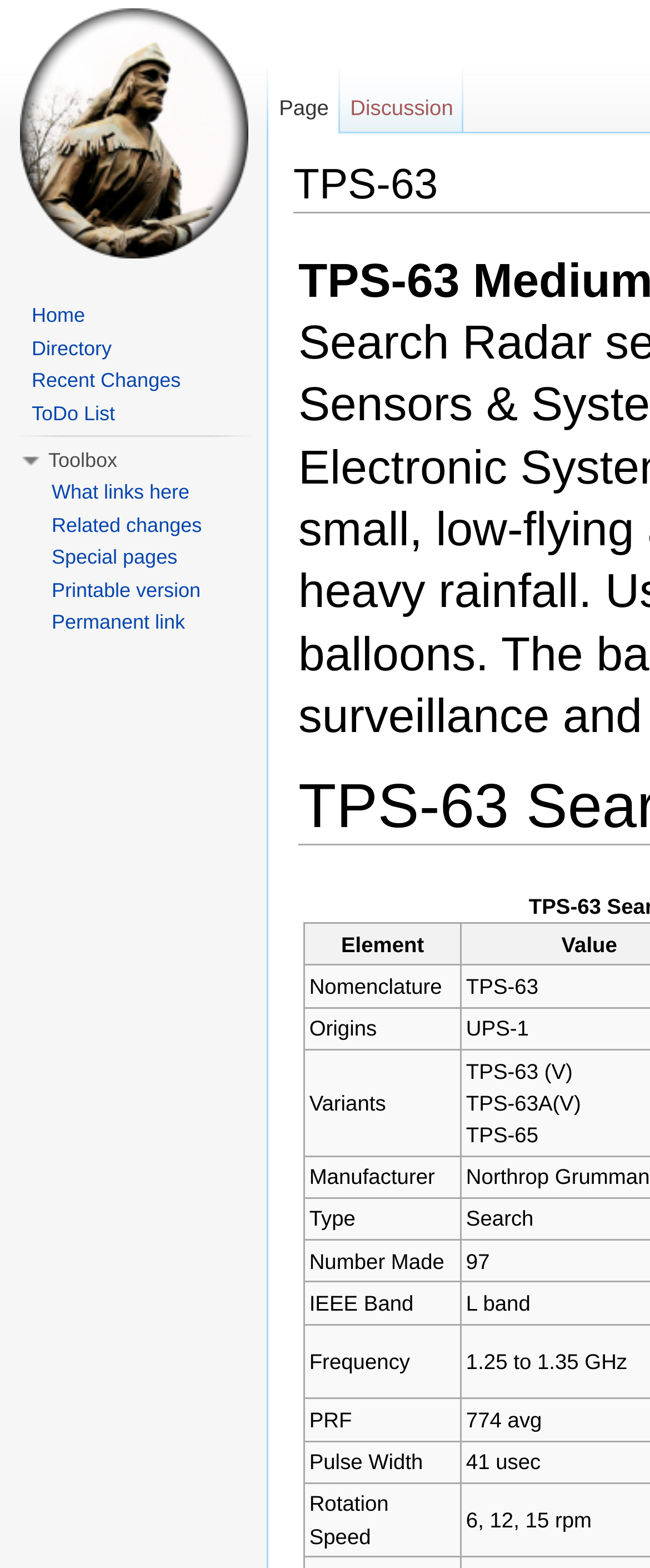Produce an extensive caption that describes everything on the webpage.

This webpage is about Historic US and Canadian fortifications. At the top left corner, there is a link to "Visit the main page". Next to it, there are several links, including "Home", "Directory", "Recent Changes", and "ToDo List", which are aligned horizontally. Below these links, there is a heading titled "Toolbox" with several links underneath, including "What links here", "Related changes", "Special pages", "Printable version", and "Permanent link". These links are also aligned horizontally.

In the top center of the page, there is a navigation section with a "Jump to:" label, followed by two links, "navigation" and "search". The "search" link has a dropdown menu with several column headers, including "Element", "Nomenclature", "Origins", "Variants", "Manufacturer", "Type", "Number Made", "IEEE Band", "Frequency", "PRF", "Pulse Width", and "Rotation Speed".

On the top right side of the page, there are three links, "Page", "Discussion", and another "Home" link. The "Page" and "Discussion" links have keyboard shortcuts.